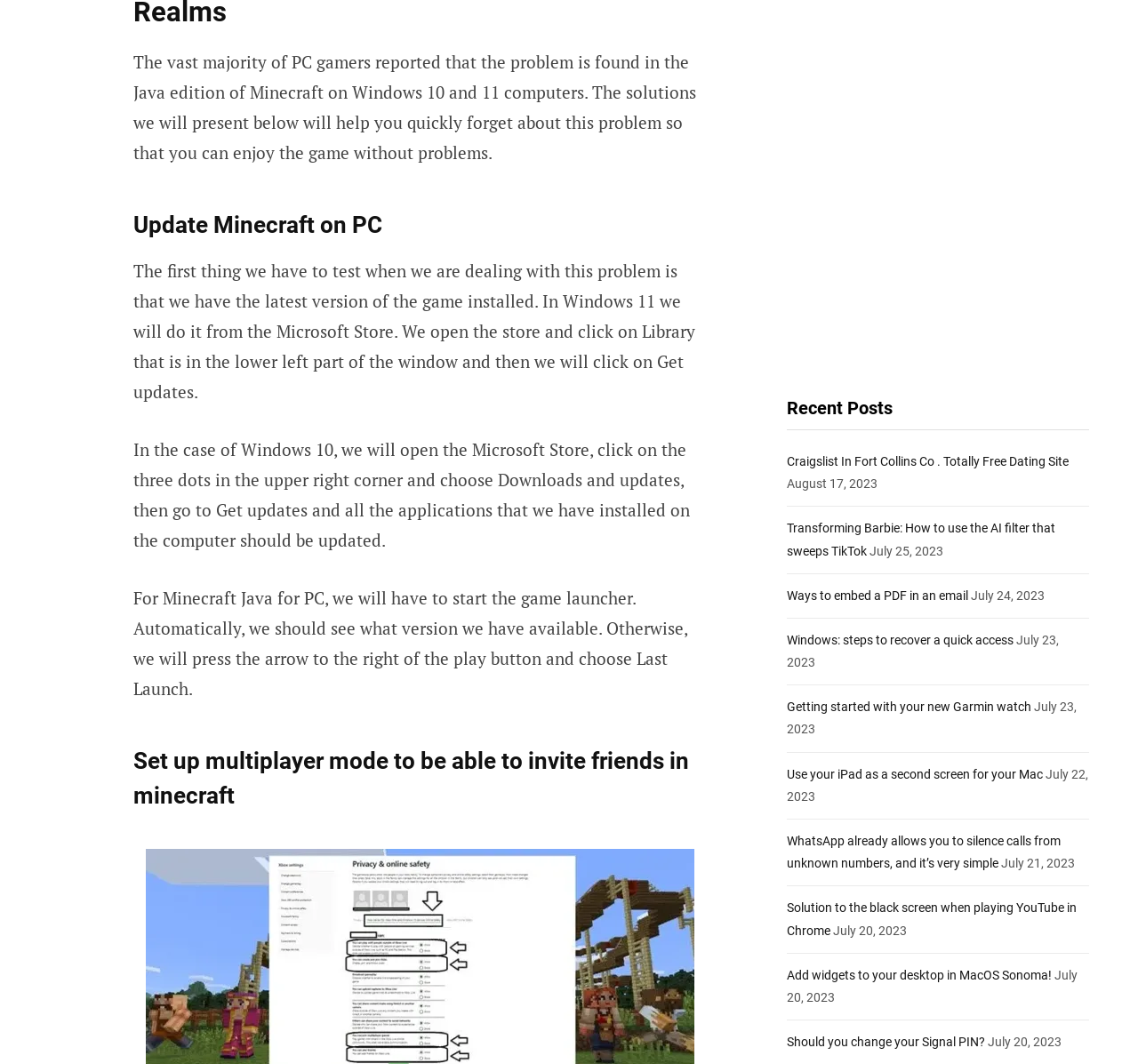Pinpoint the bounding box coordinates of the clickable element needed to complete the instruction: "Read the recent post about Craigslist In Fort Collins Co". The coordinates should be provided as four float numbers between 0 and 1: [left, top, right, bottom].

[0.691, 0.427, 0.939, 0.44]